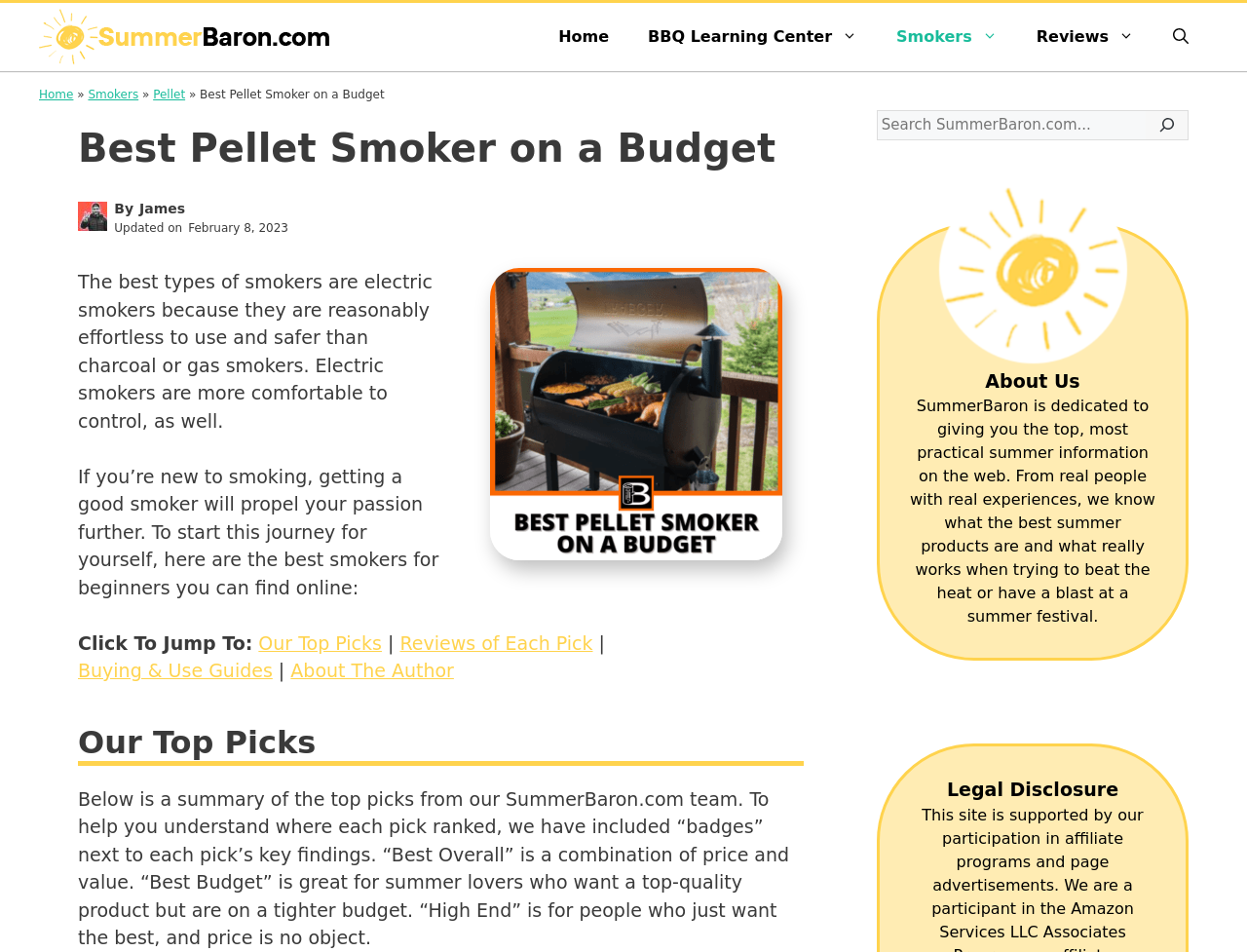What is the purpose of the 'Search' button?
Answer briefly with a single word or phrase based on the image.

To search the website